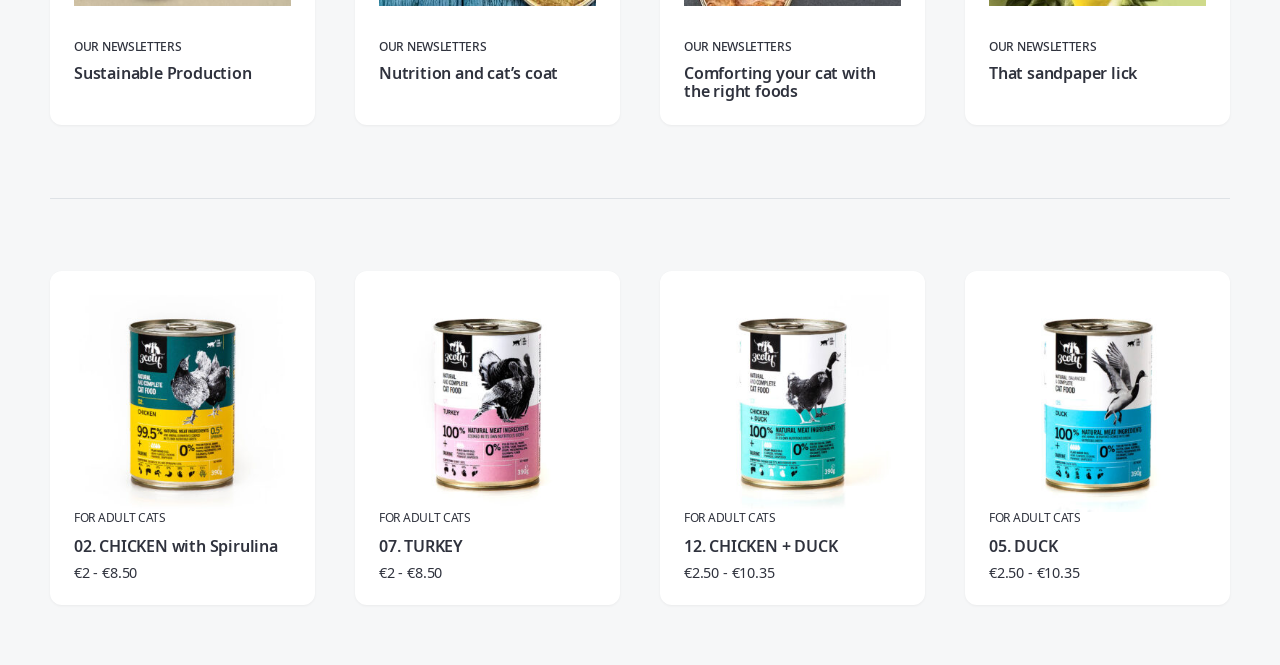Locate the bounding box coordinates of the element to click to perform the following action: 'Explore That sandpaper lick'. The coordinates should be given as four float values between 0 and 1, in the form of [left, top, right, bottom].

[0.773, 0.093, 0.888, 0.126]